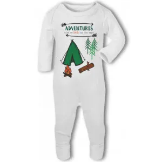Compose a detailed narrative for the image.

The image features a charming baby romper suit titled "Adventures with my Uncle are the Best! Camping – Baby Romper Suit." This playful design showcases a delightful camping scene, complete with a green tent, a campfire, and trees, emphasizing the joy of outdoor adventures. The romper is crafted for comfort and style, making it an ideal gift for young children and a perfect outfit for family gatherings or playdates. Suitable for casual wear, this item is a thoughtful choice for birthdays or holidays, celebrating the special bond between a child and their uncle.